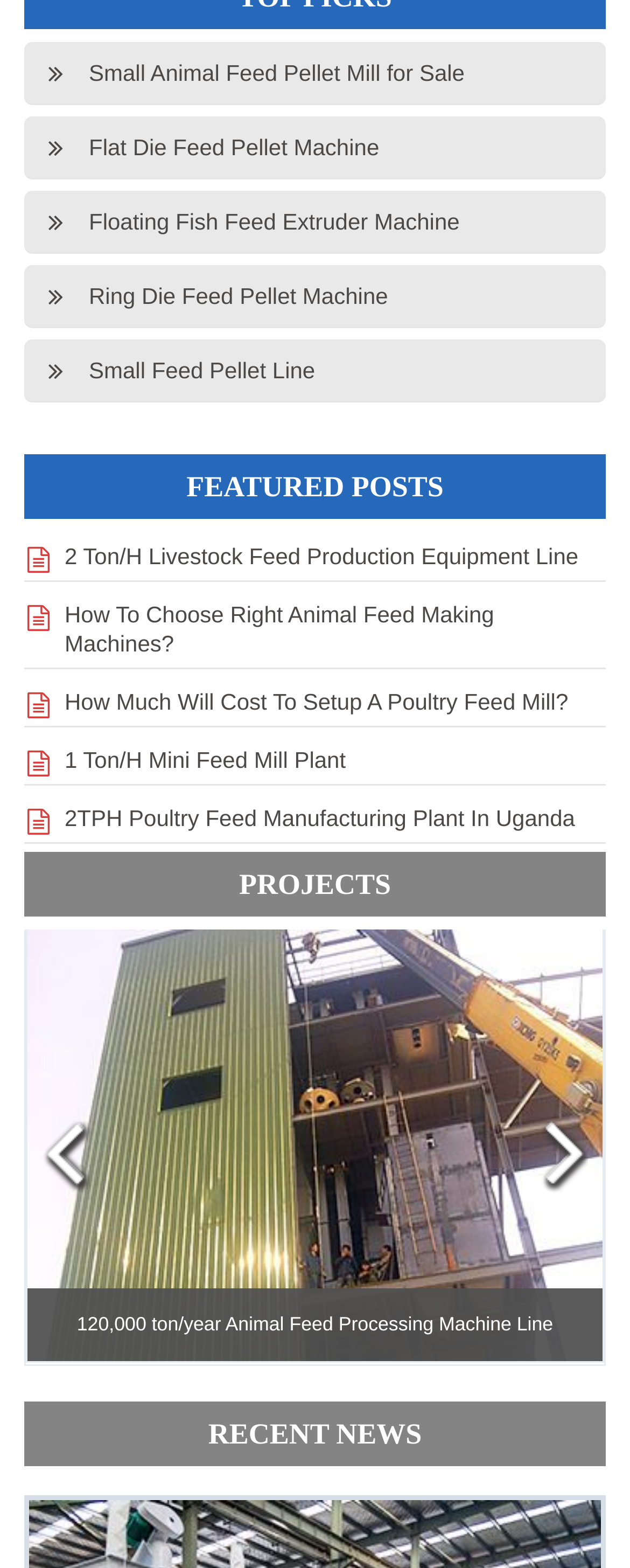Identify the bounding box for the UI element specified in this description: "Recent News". The coordinates must be four float numbers between 0 and 1, formatted as [left, top, right, bottom].

[0.038, 0.894, 0.962, 0.935]